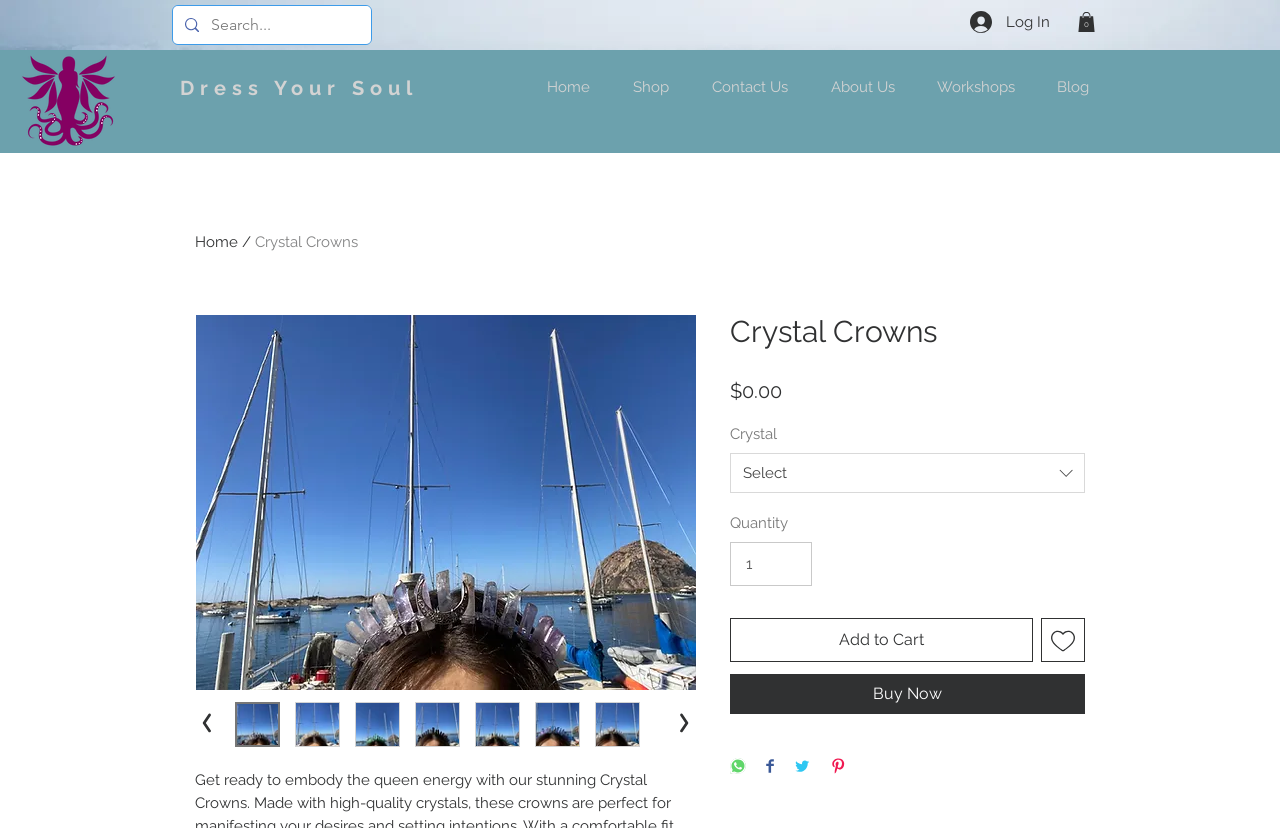Highlight the bounding box coordinates of the region I should click on to meet the following instruction: "View your cart".

[0.842, 0.014, 0.855, 0.039]